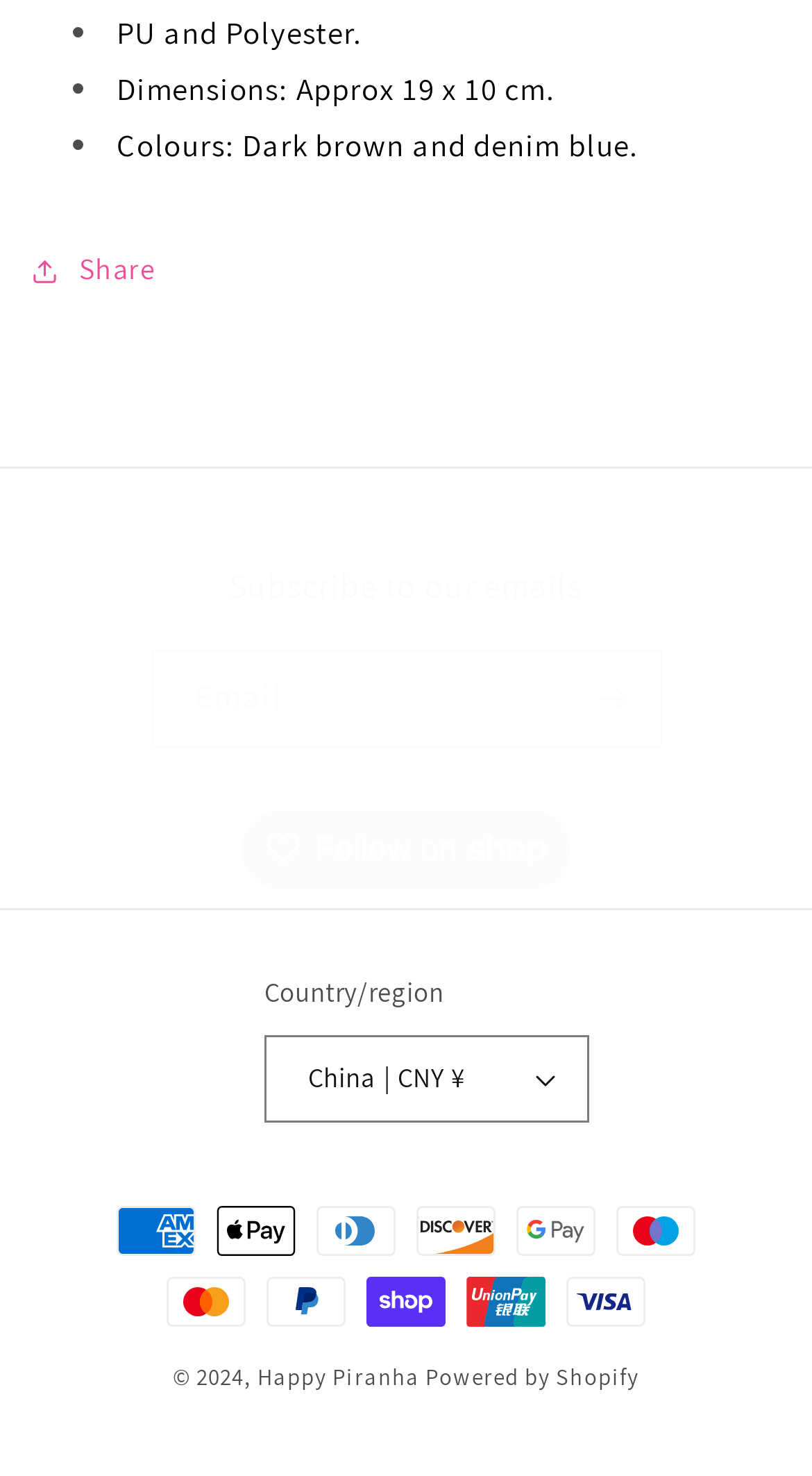What is the purpose of the 'Share' button?
Please give a detailed and elaborate answer to the question based on the image.

The 'Share' button is a child element of the 'Details' element, which suggests that it is related to the product details. The purpose of the 'Share' button is likely to allow users to share the product with others, possibly through social media or email.